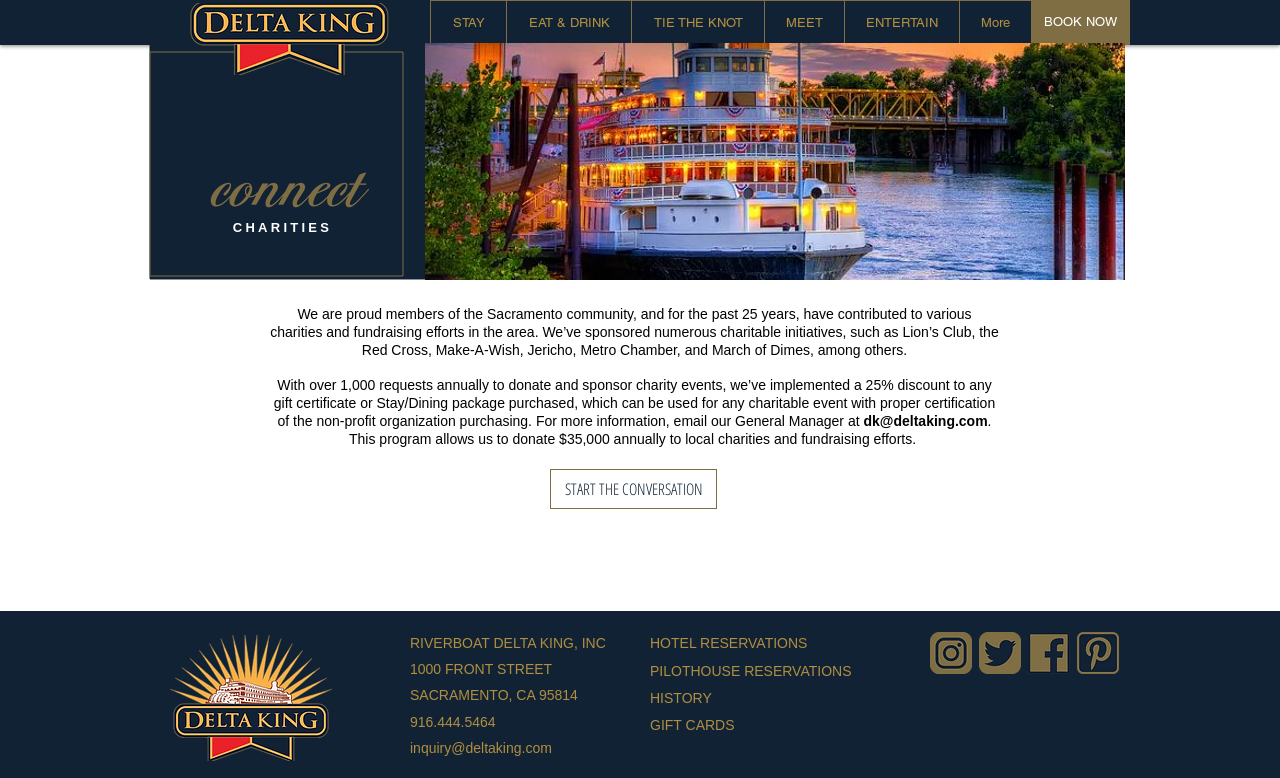Use one word or a short phrase to answer the question provided: 
What is the purpose of the charity program?

To donate to local charities